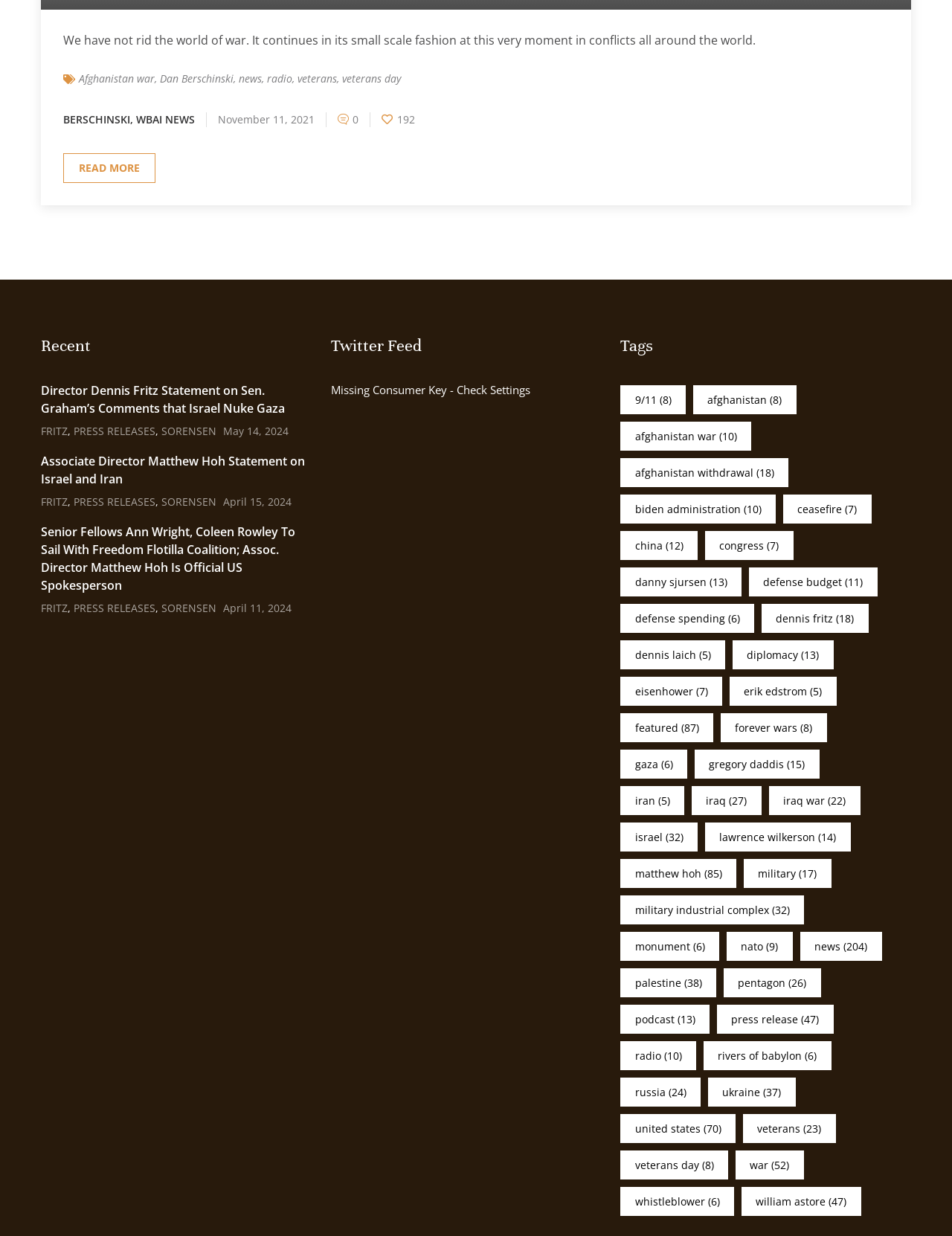Please provide a comprehensive answer to the question based on the screenshot: How many items are in the 'Afghanistan withdrawal' category?

The link 'Afghanistan withdrawal' is followed by a text '(18)' in parentheses, which suggests that there are 18 items in this category.